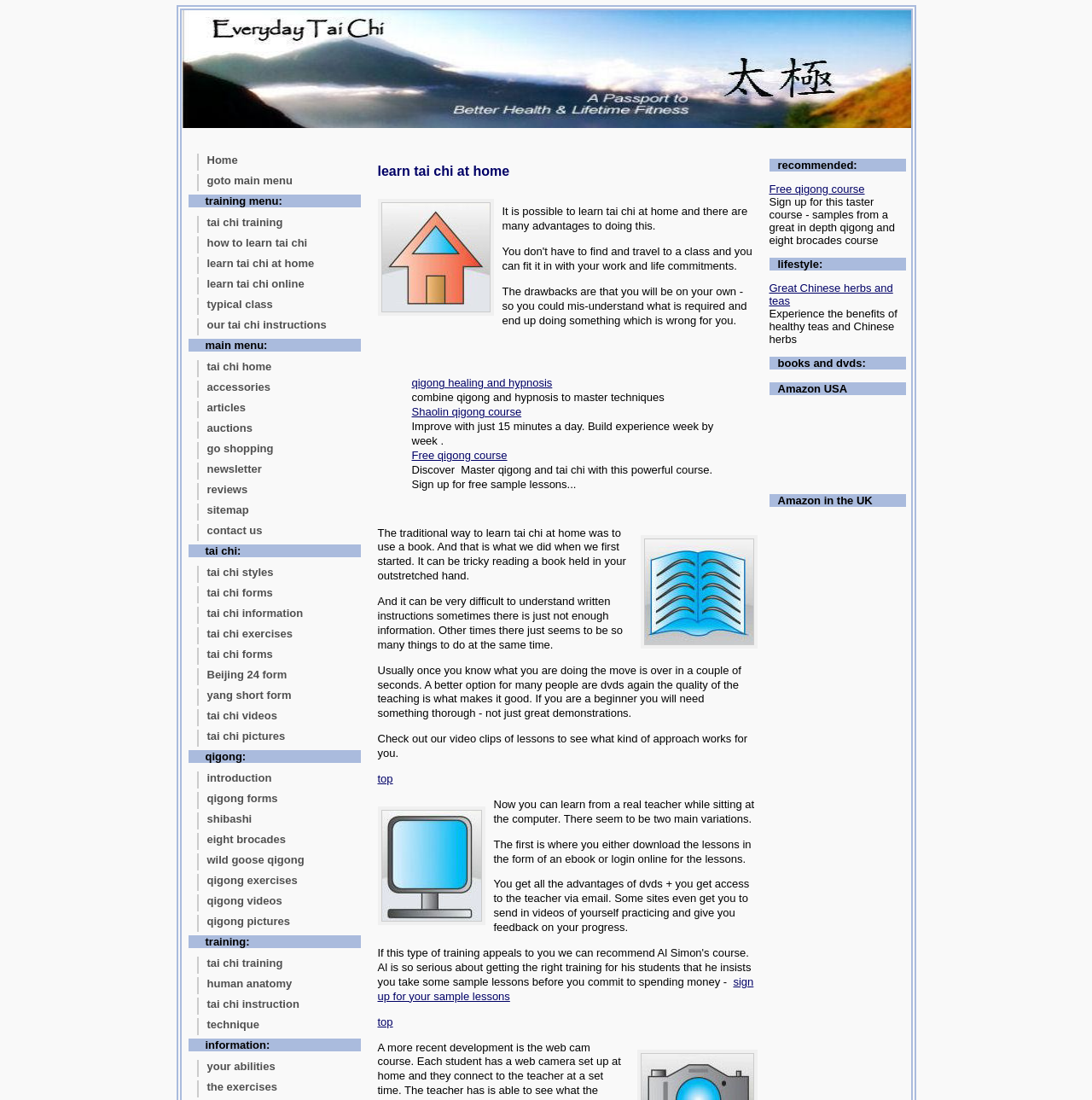Determine the bounding box coordinates for the area that needs to be clicked to fulfill this task: "Click on the 'tai chi training' link". The coordinates must be given as four float numbers between 0 and 1, i.e., [left, top, right, bottom].

[0.18, 0.196, 0.33, 0.212]